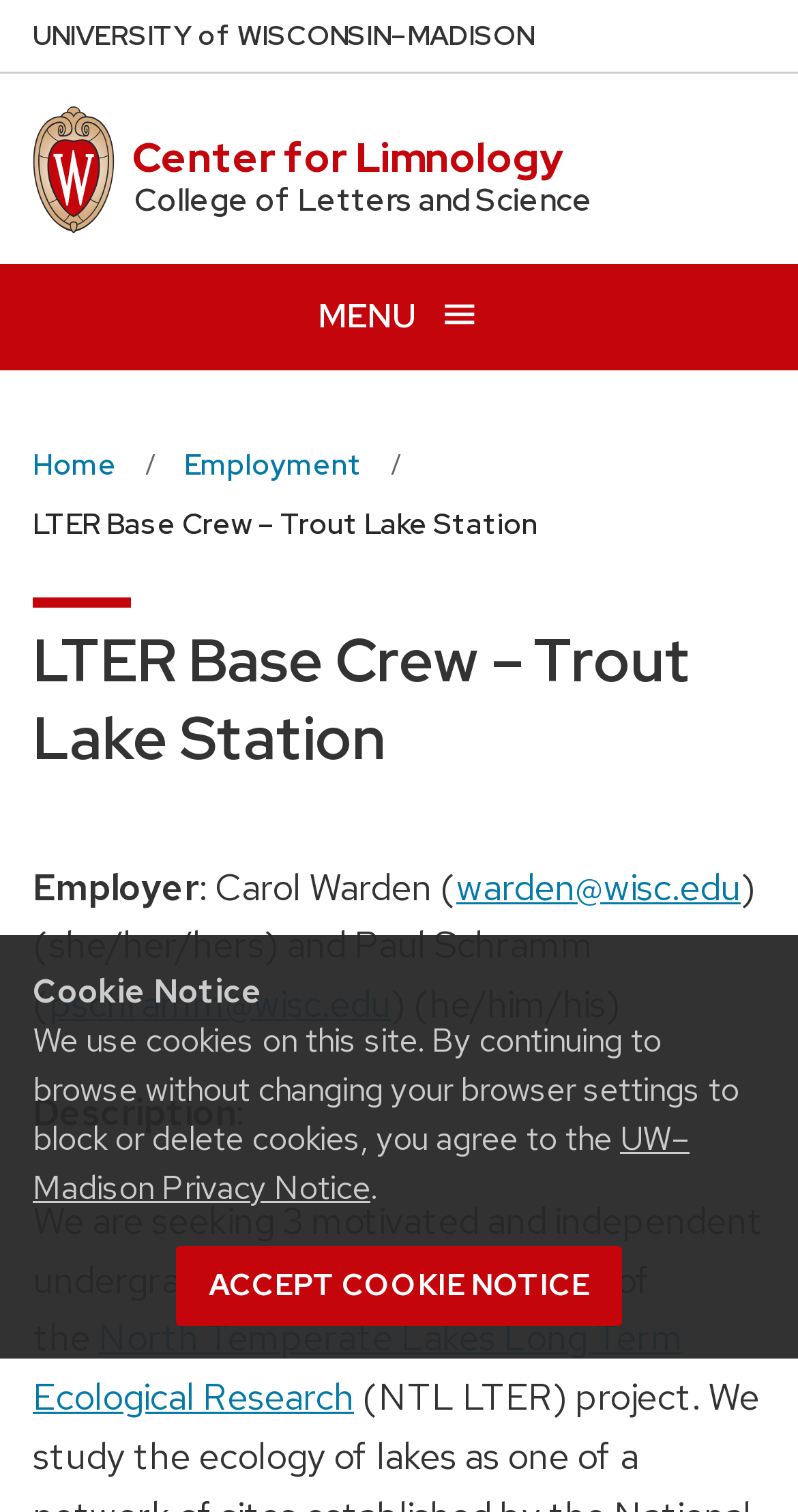What is the name of the research station?
Provide a detailed answer to the question, using the image to inform your response.

I found the answer by looking at the breadcrumb navigation section, where it says 'LTER Base Crew – Trout Lake Station'. This suggests that Trout Lake Station is the name of the research station.